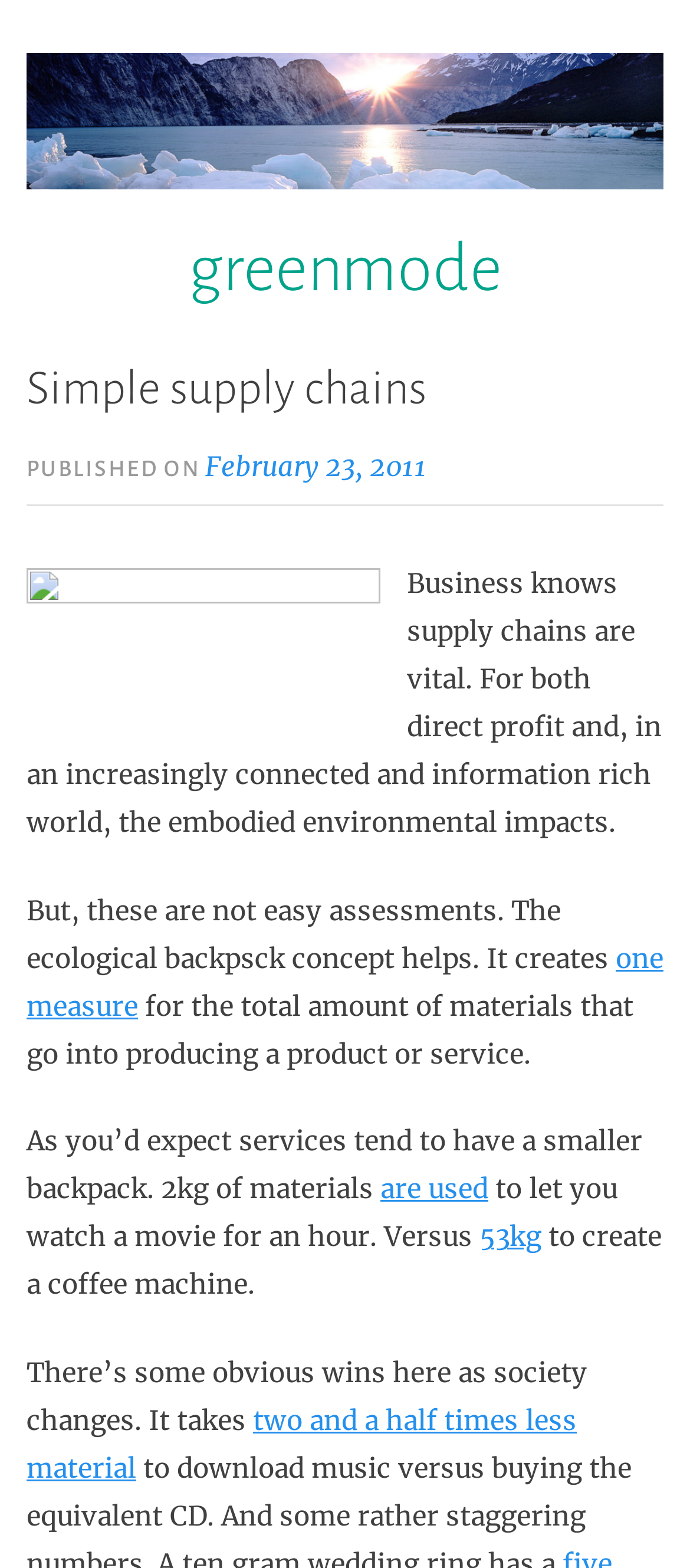Use a single word or phrase to answer the question: 
How much material is used to create a coffee machine?

53kg